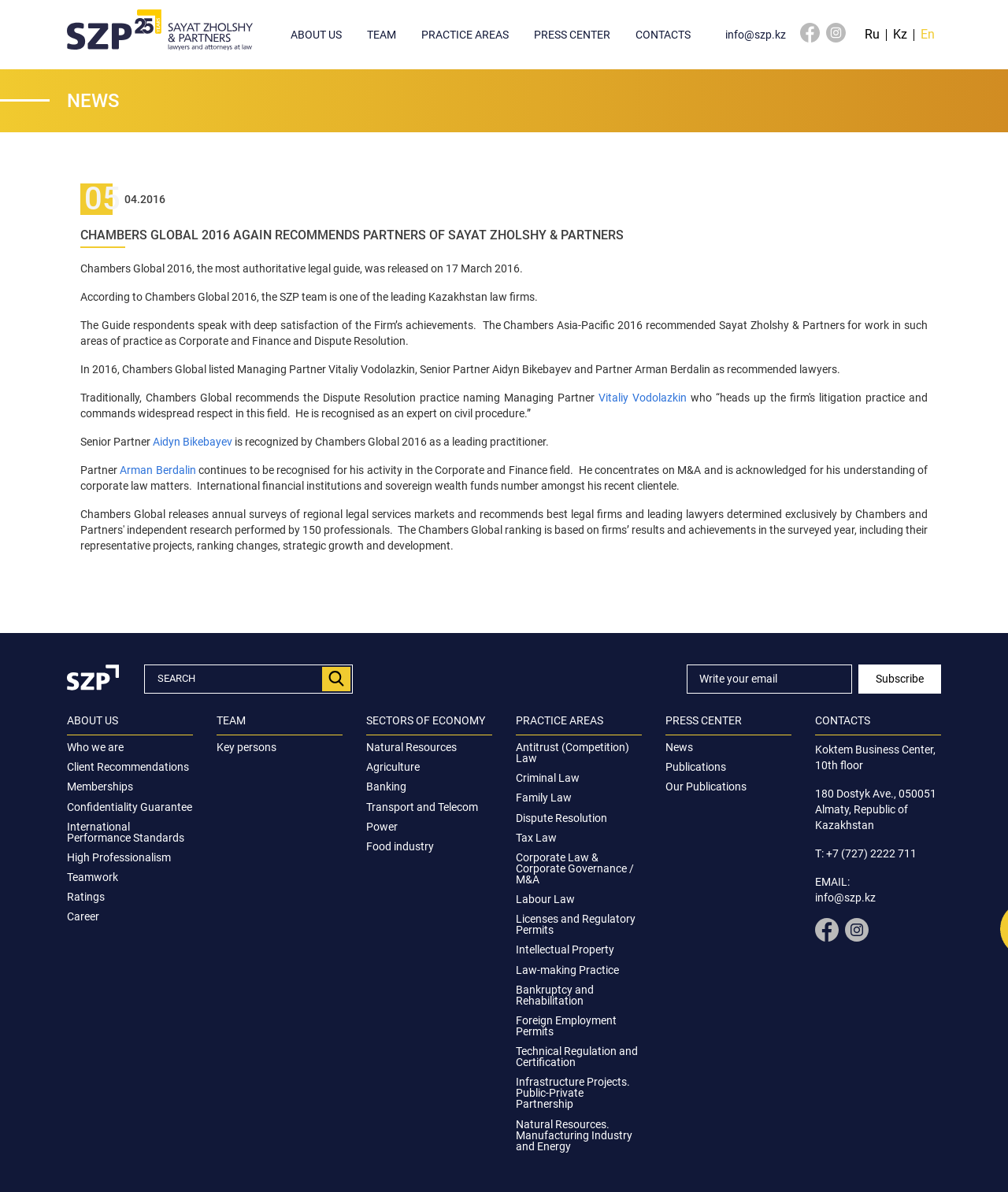Describe in detail what you see on the webpage.

This webpage is about Sayat Zholshy & Partners, a law firm in Kazakhstan. At the top, there is a navigation menu with links to "ABOUT US", "TEAM", "PRACTICE AREAS", "PRESS CENTER", and "CONTACTS". Below the navigation menu, there is a main content area with a heading "NEWS" and a subheading "CHAMBERS GLOBAL 2016 AGAIN RECOMMENDS PARTNERS OF SAYAT ZHOLSHY & PARTNERS". 

The main content area has several paragraphs of text describing the firm's achievements in Chambers Global 2016, including being recognized as one of the leading Kazakhstan law firms and having several partners recommended as leading practitioners. There are also links to the names of the recommended partners.

On the right side of the main content area, there is a section with a heading "NEWS" and a list of links to news articles. Below this section, there are links to "ABOUT US", "TEAM", "PRACTICE AREAS", "PRESS CENTER", and "CONTACTS", which are likely dropdown menus or submenus.

At the bottom of the page, there is a footer area with a search box, a button to subscribe to a newsletter, and links to various sections of the website, including "ABOUT US", "TEAM", "PRACTICE AREAS", "PRESS CENTER", and "CONTACTS". There are also links to social media profiles and a language selection menu with options for Russian, Kazakh, and English.